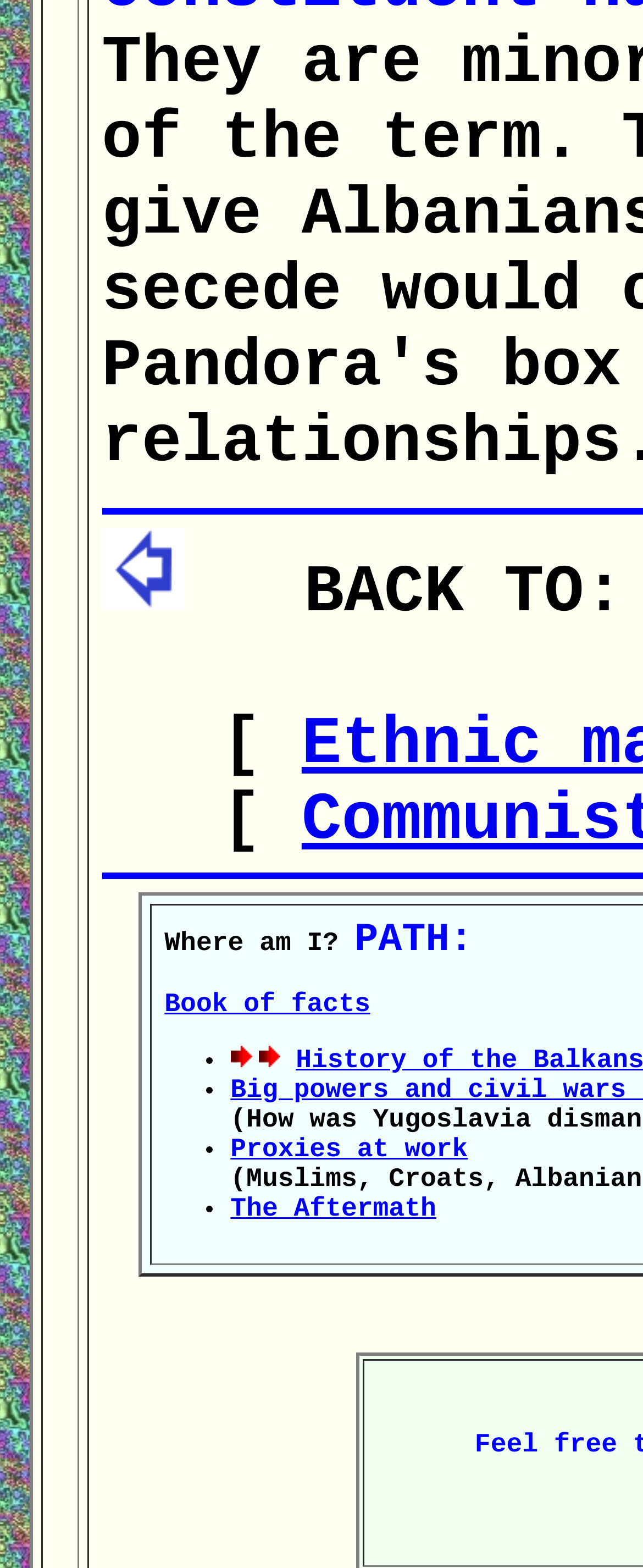Use a single word or phrase to answer the following:
What is the text of the first link in the list?

Book of facts